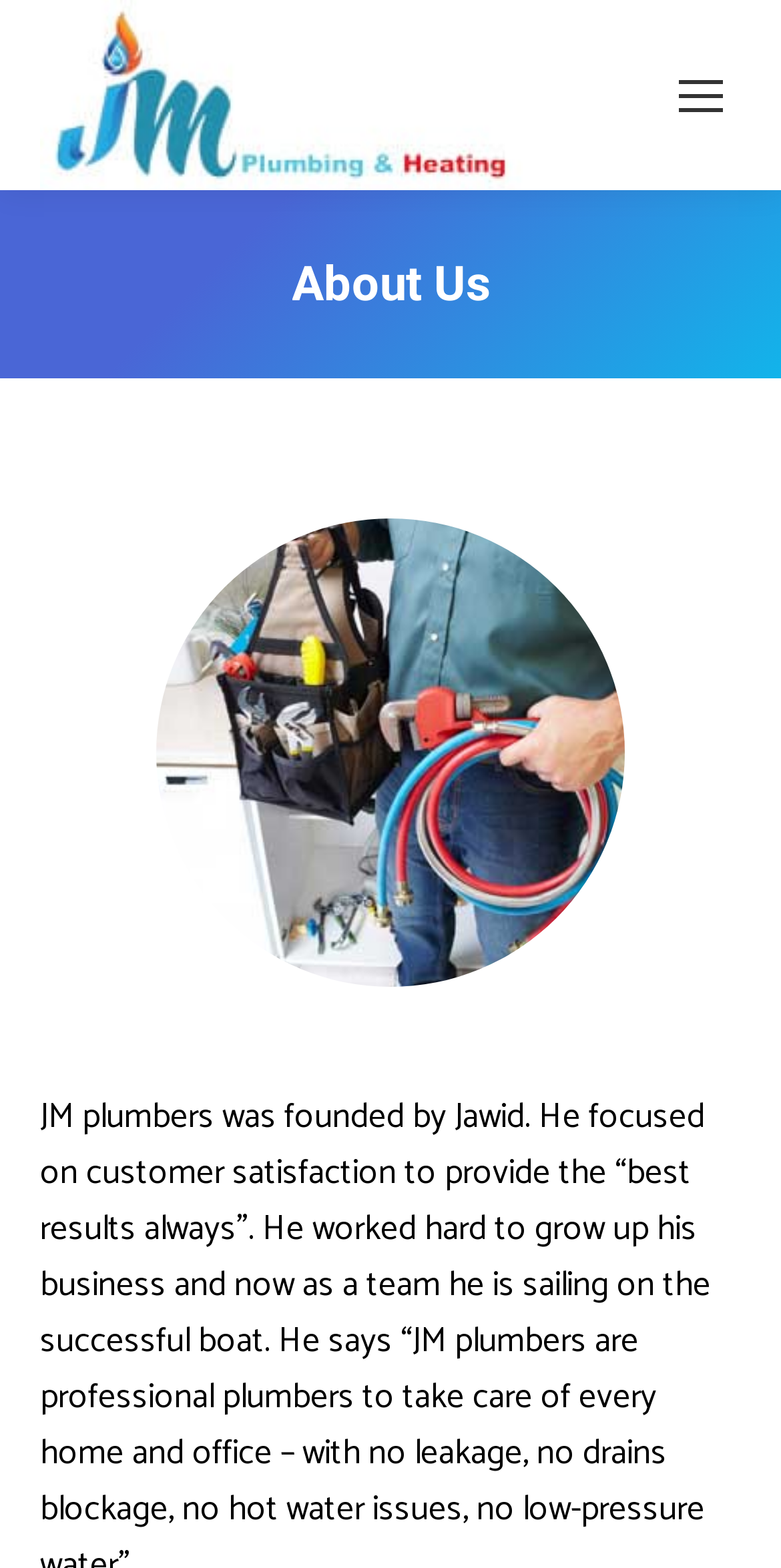What is the text above the image?
Refer to the image and provide a one-word or short phrase answer.

You are here: